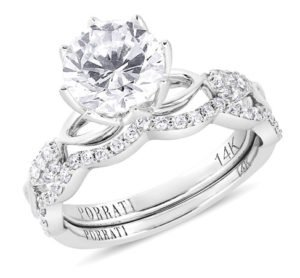Provide an in-depth description of the image.

This exquisite ring, part of the Voyager Porrati collection, showcases a stunning round brilliant center diamond set atop a delicate band adorned with smaller sparkling stones. Crafted from high-quality 14K white gold, the elegant design combines modern aesthetics with timeless appeal, making it a perfect choice for engagement or special occasions. The craftsmanship highlights the intricate details, ensuring that every facet of the diamond captures light beautifully, radiating brilliance and charm. This piece embodies sophistication and is a testament to the artistry of fine jewelry.